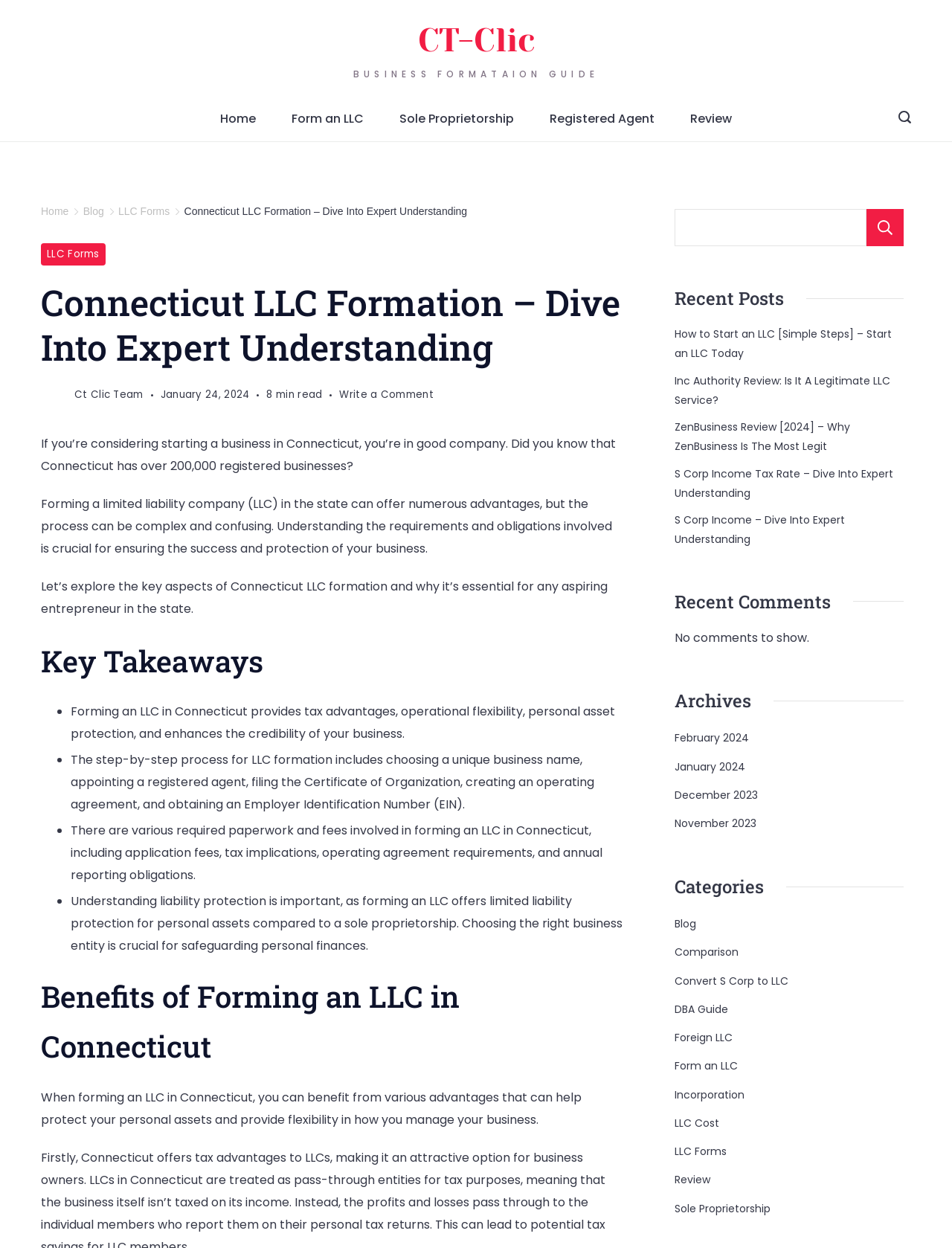Identify the bounding box coordinates for the UI element described as follows: "Zoho Corp". Ensure the coordinates are four float numbers between 0 and 1, formatted as [left, top, right, bottom].

None